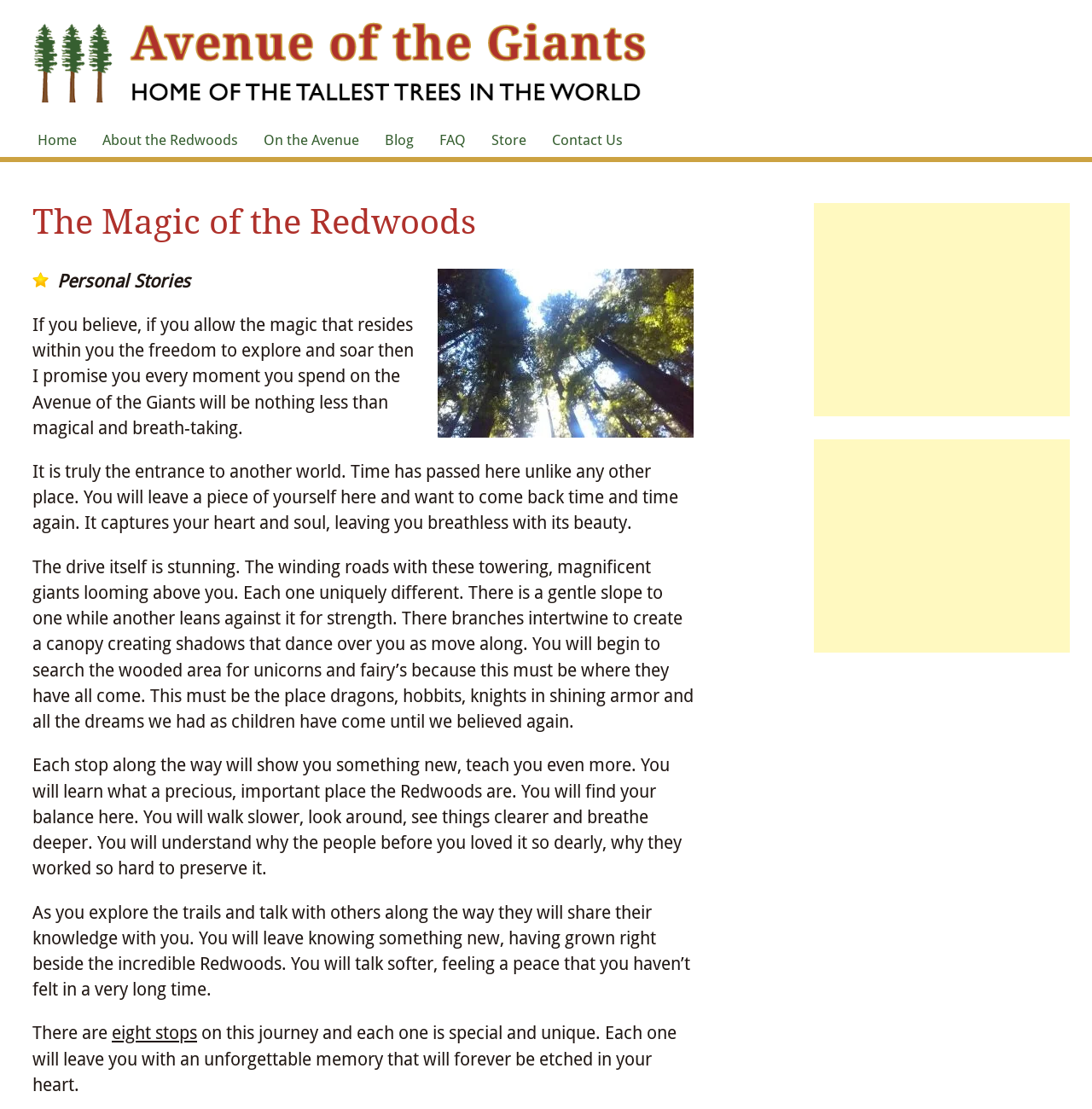Show the bounding box coordinates of the region that should be clicked to follow the instruction: "Visit the Store."

[0.436, 0.11, 0.488, 0.142]